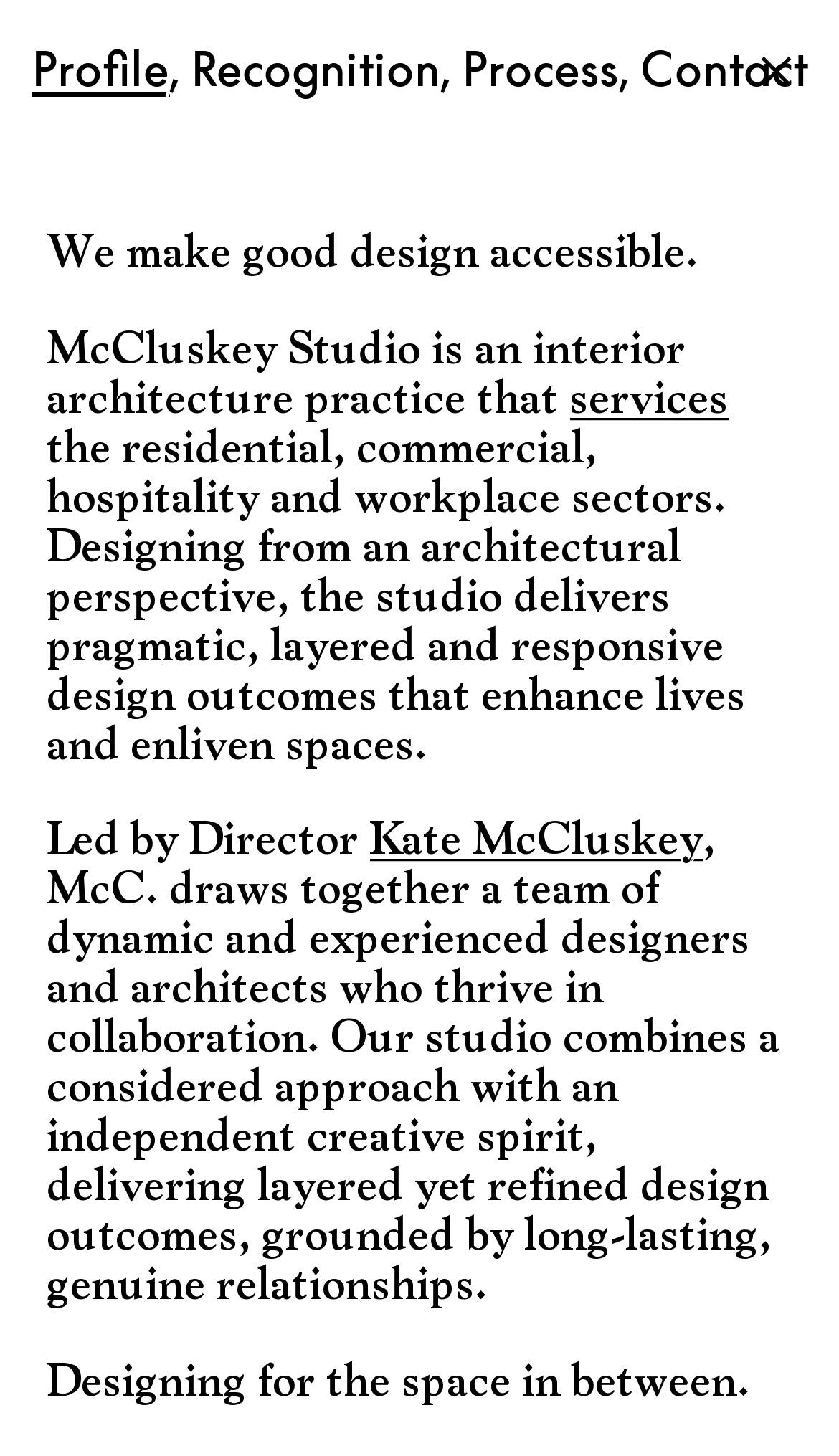What are the sectors that McCluskey Studio designs for?
Your answer should be a single word or phrase derived from the screenshot.

Residential, commercial, hospitality, workplace